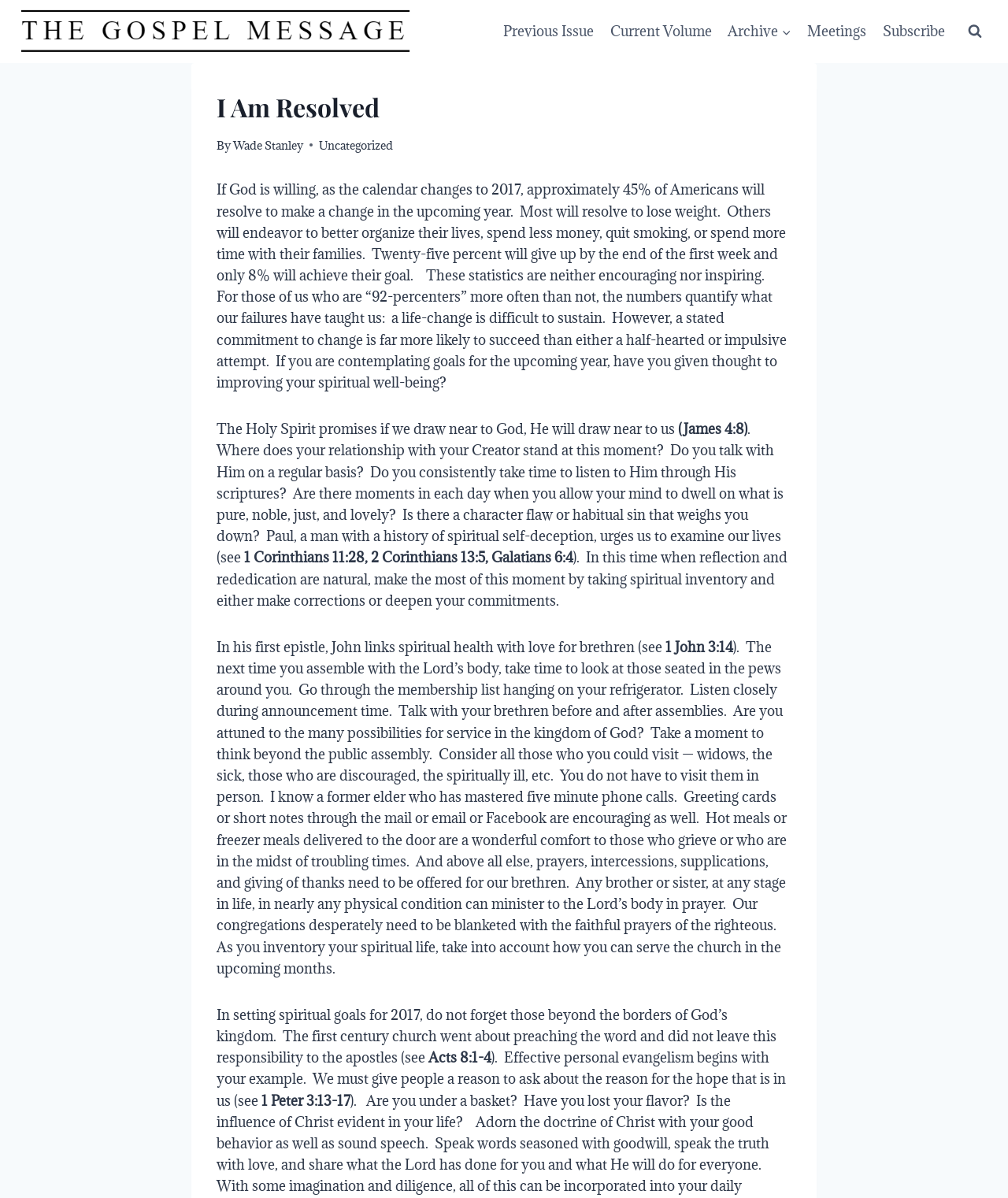What percentage of Americans will resolve to make a change in the upcoming year?
Using the screenshot, give a one-word or short phrase answer.

45%